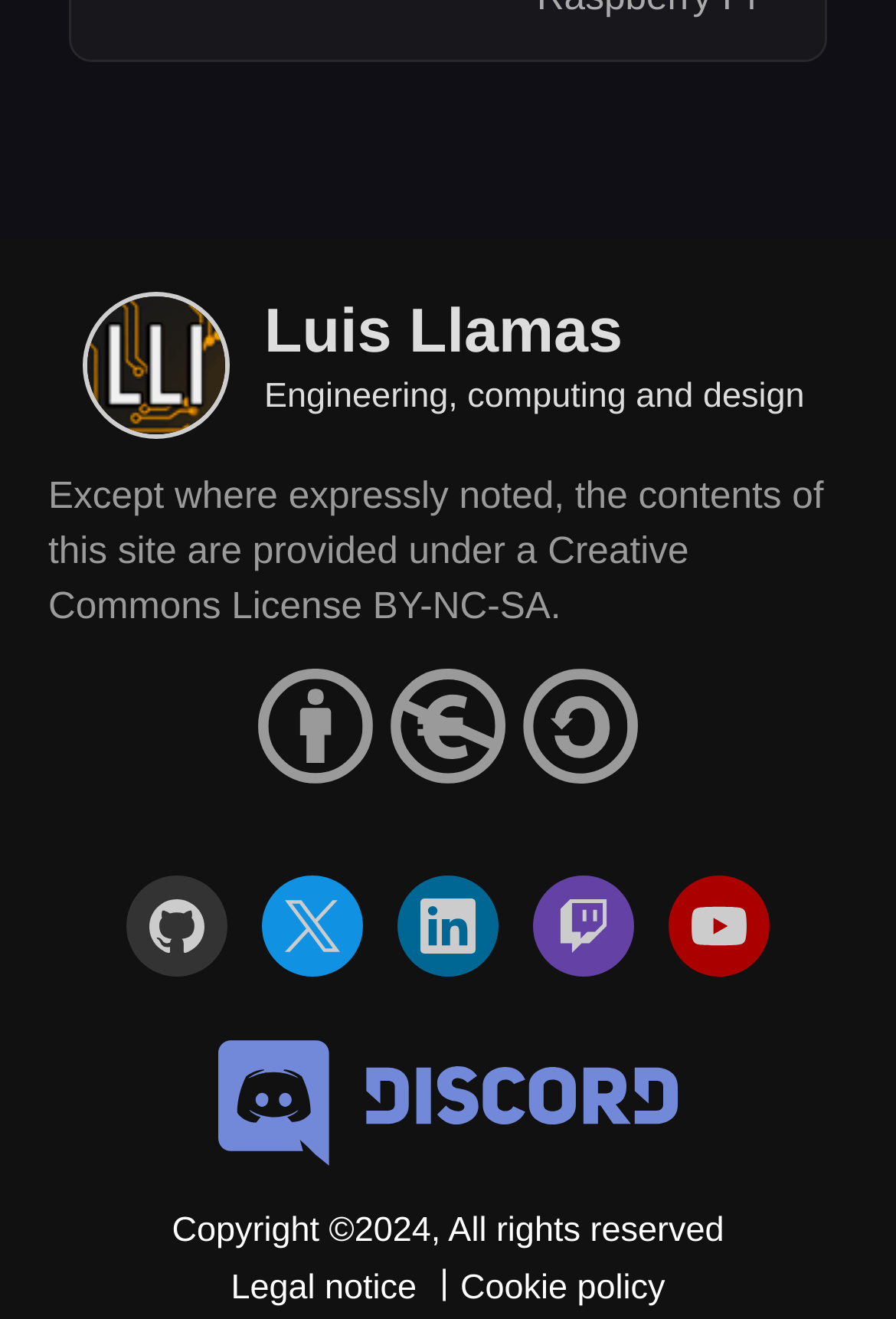Please specify the bounding box coordinates of the element that should be clicked to execute the given instruction: 'Visit Luis Llamas Engineering, computing and design'. Ensure the coordinates are four float numbers between 0 and 1, expressed as [left, top, right, bottom].

[0.295, 0.221, 0.898, 0.339]